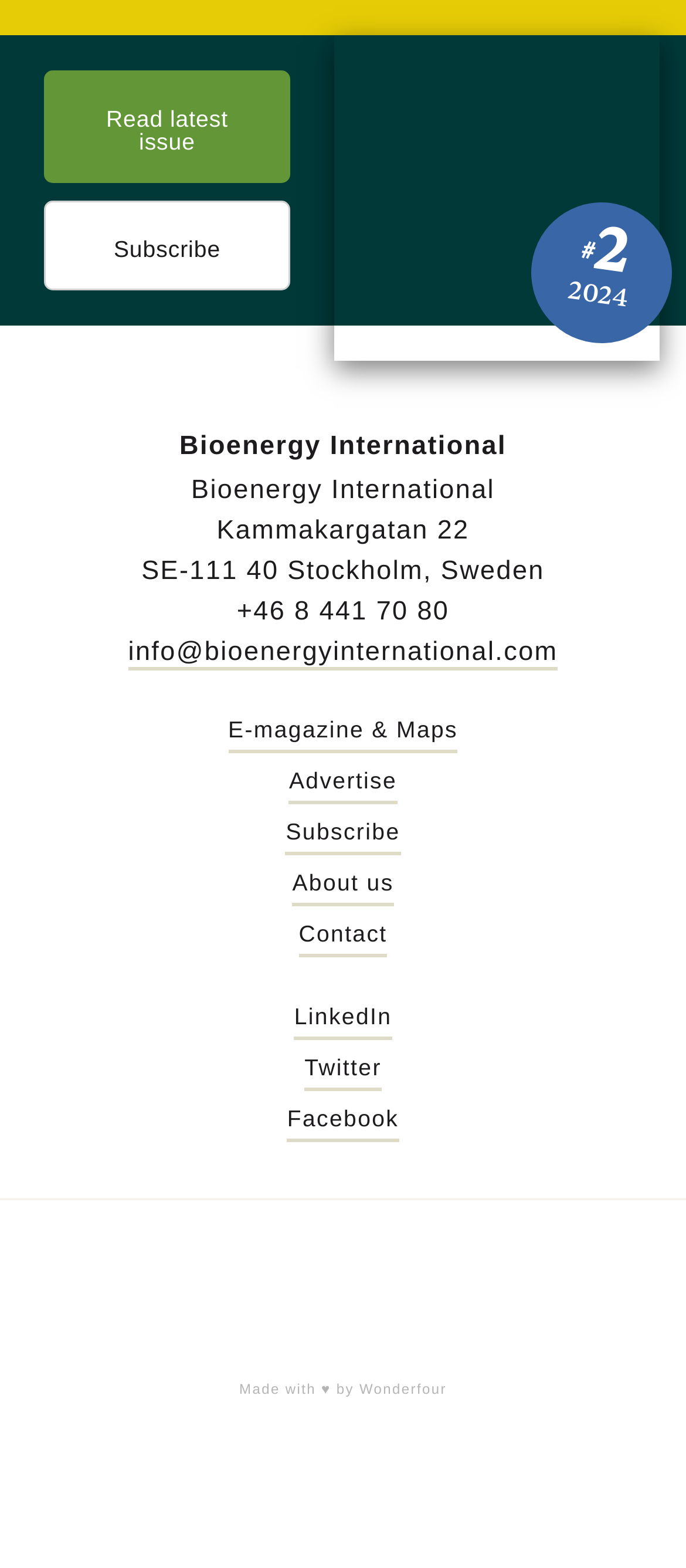What is the name of the magazine?
Kindly answer the question with as much detail as you can.

The name of the magazine can be determined by looking at the image element with the text 'Bioenergy International' at the top of the page, which is likely the logo of the magazine.